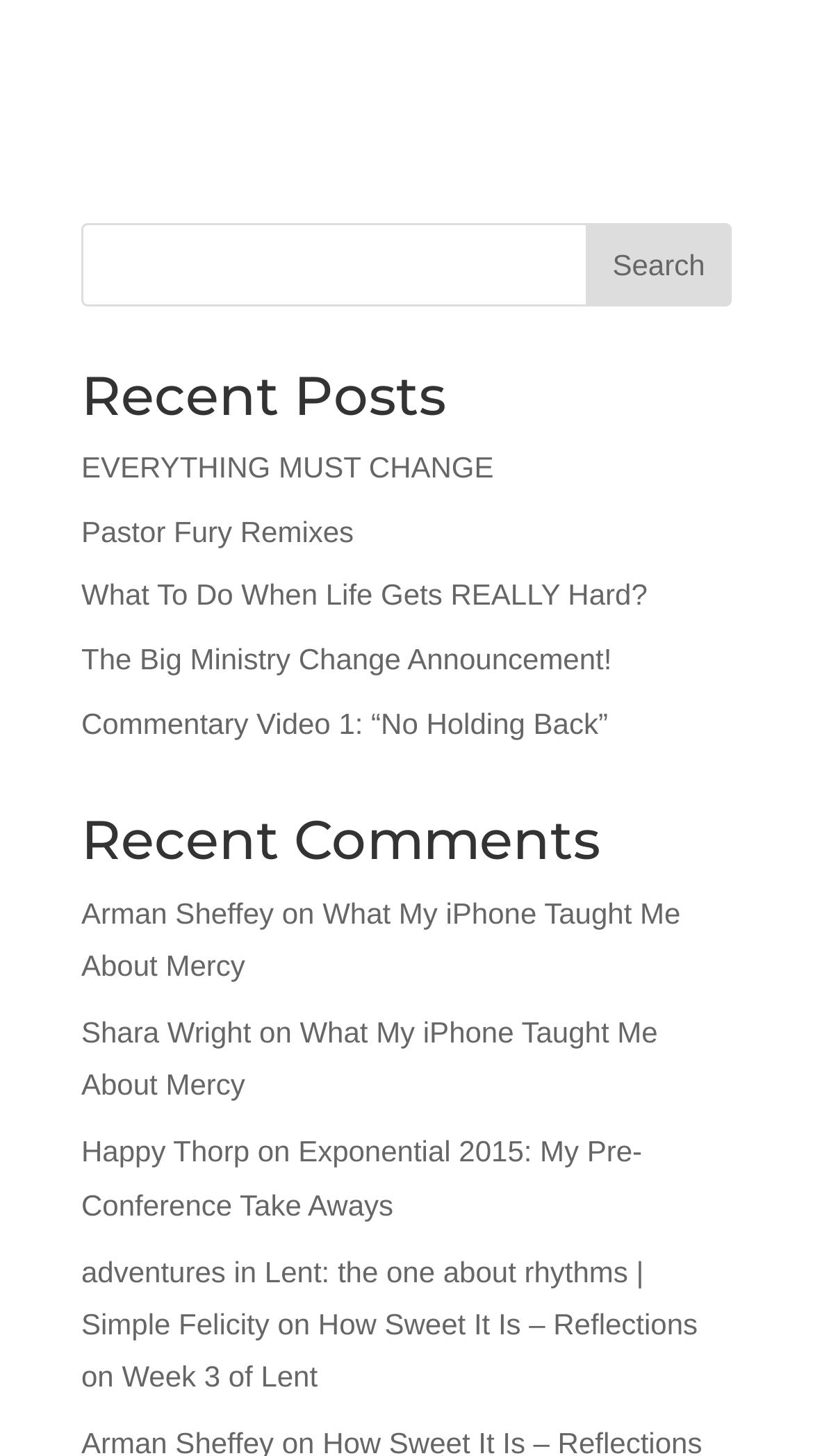Please identify the bounding box coordinates of the element's region that should be clicked to execute the following instruction: "check recent comment by Happy Thorp". The bounding box coordinates must be four float numbers between 0 and 1, i.e., [left, top, right, bottom].

[0.1, 0.78, 0.307, 0.803]